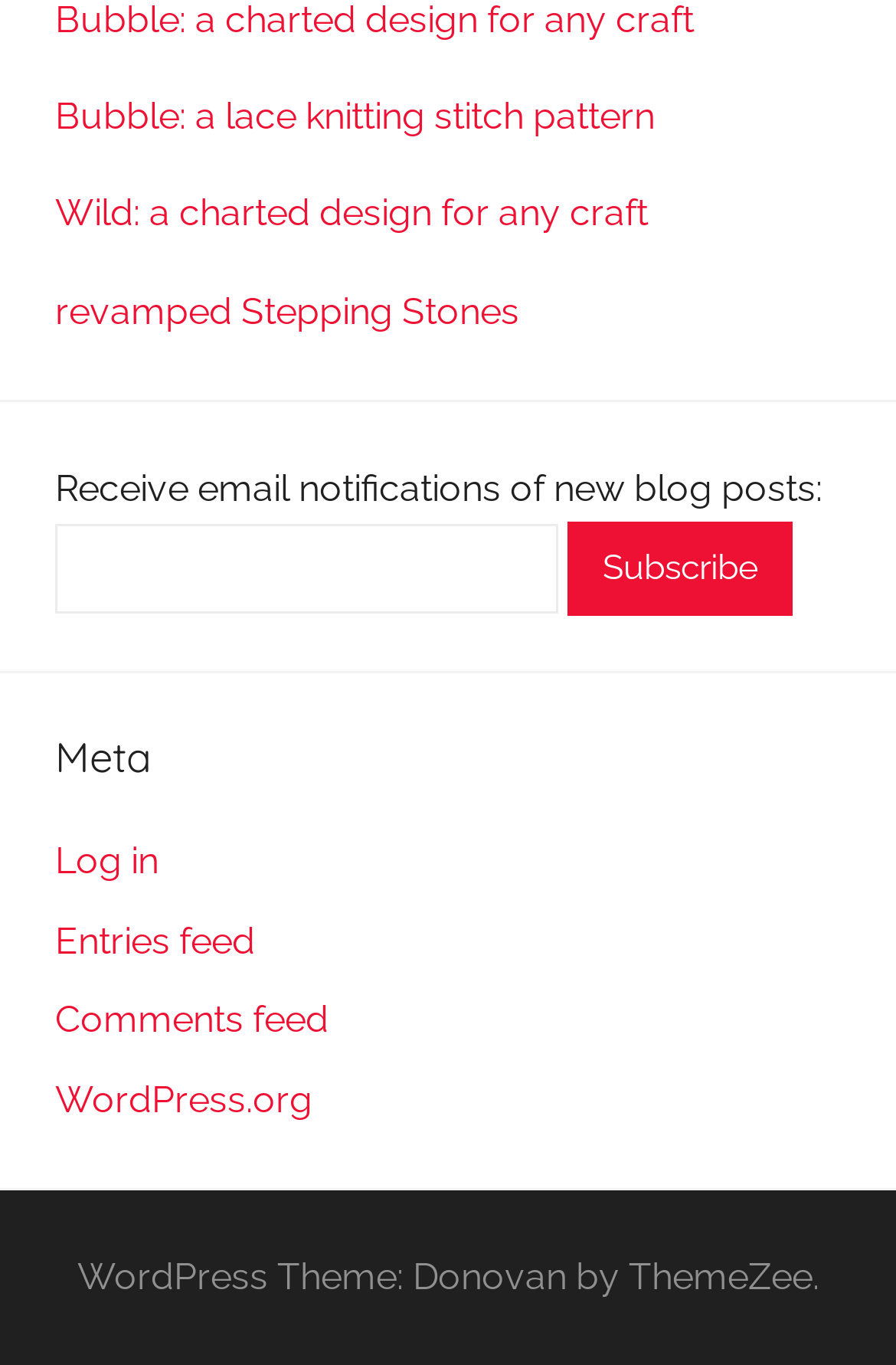Predict the bounding box of the UI element based on the description: "revamped Stepping Stones". The coordinates should be four float numbers between 0 and 1, formatted as [left, top, right, bottom].

[0.062, 0.212, 0.579, 0.244]